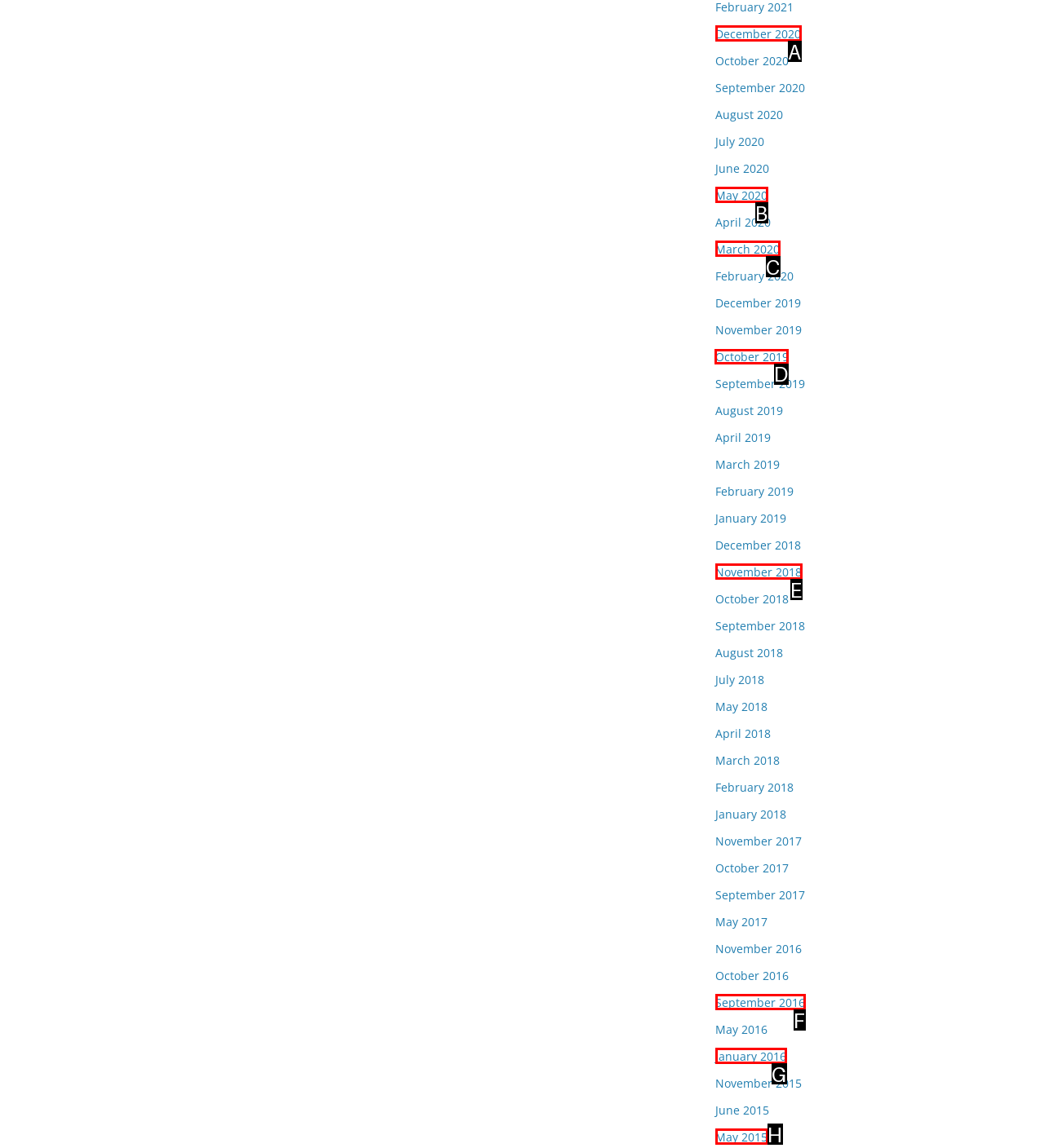Identify the correct HTML element to click to accomplish this task: Browse October 2019 archives
Respond with the letter corresponding to the correct choice.

D